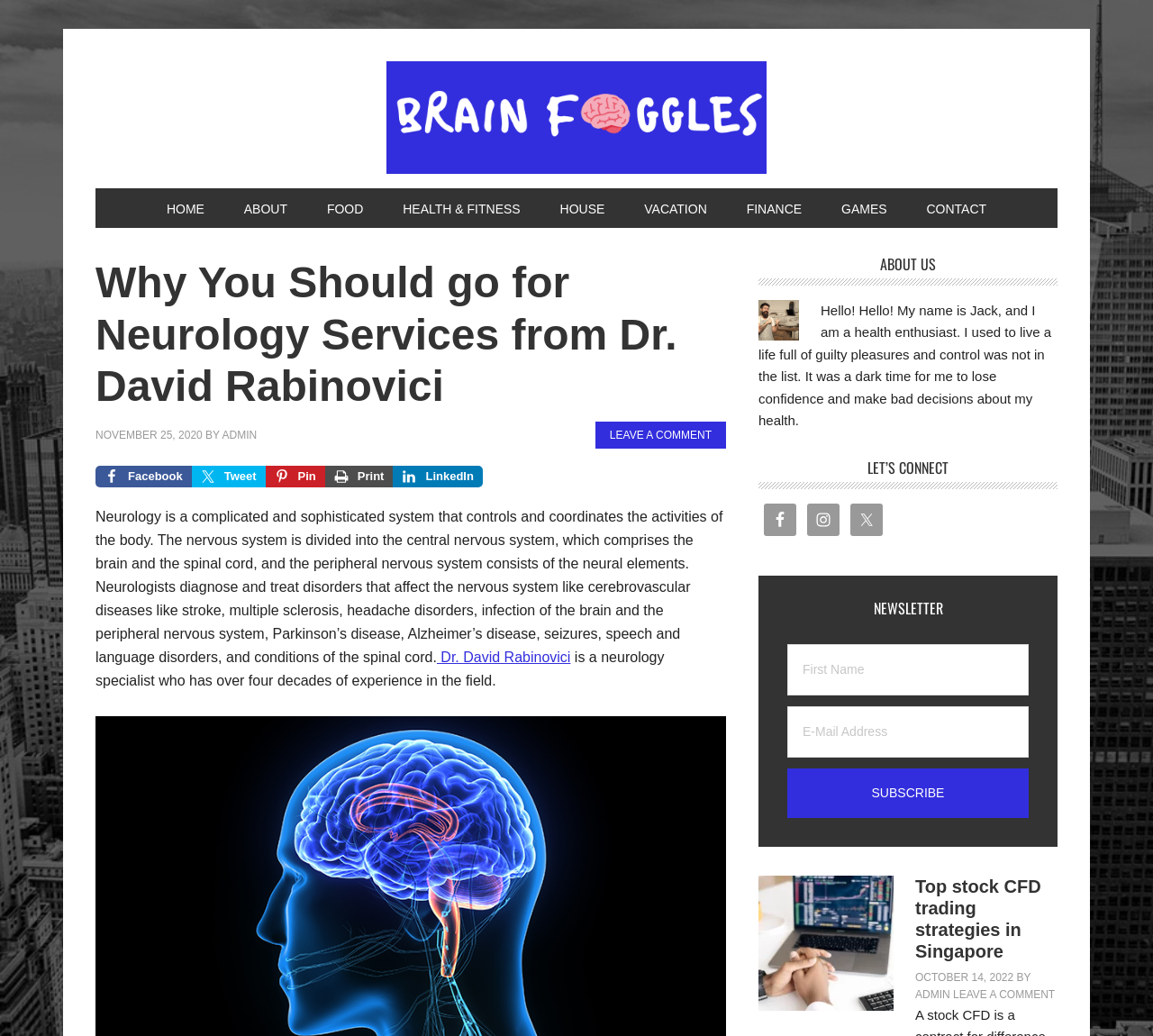Write an extensive caption that covers every aspect of the webpage.

This webpage is about Dr. David Rabinovici's neurology services. At the top, there are four "Skip to" links, allowing users to navigate to primary navigation, main content, primary sidebar, or footer. Below these links, there is a main navigation menu with nine links: HOME, ABOUT, FOOD, HEALTH & FITNESS, HOUSE, VACATION, FINANCE, GAMES, and CONTACT.

The main content area is divided into two sections. On the left, there is a header section with the title "Why You Should go for Neurology Services from Dr. David Rabinovici" and a time stamp "NOVEMBER 25, 2020". Below this, there is a brief introduction to neurology and its importance, followed by a paragraph about Dr. David Rabinovici's experience as a neurology specialist.

On the right, there is a primary sidebar with several sections. The first section is titled "ABOUT US" and contains a brief introduction to the author, Jack, who is a health enthusiast. The next section is titled "LET'S CONNECT" and contains links to Facebook, Instagram, and Twitter. Below this, there is a "NEWSLETTER" section where users can enter their first name and email address to subscribe. Finally, there is a section with a heading "Top stock CFD trading strategies in Singapore" and a link to a related article.

Throughout the webpage, there are several social media links and icons, including Facebook, Twitter, LinkedIn, and Pin. There are also several images, including a Facebook icon, an Instagram icon, and a Twitter icon.